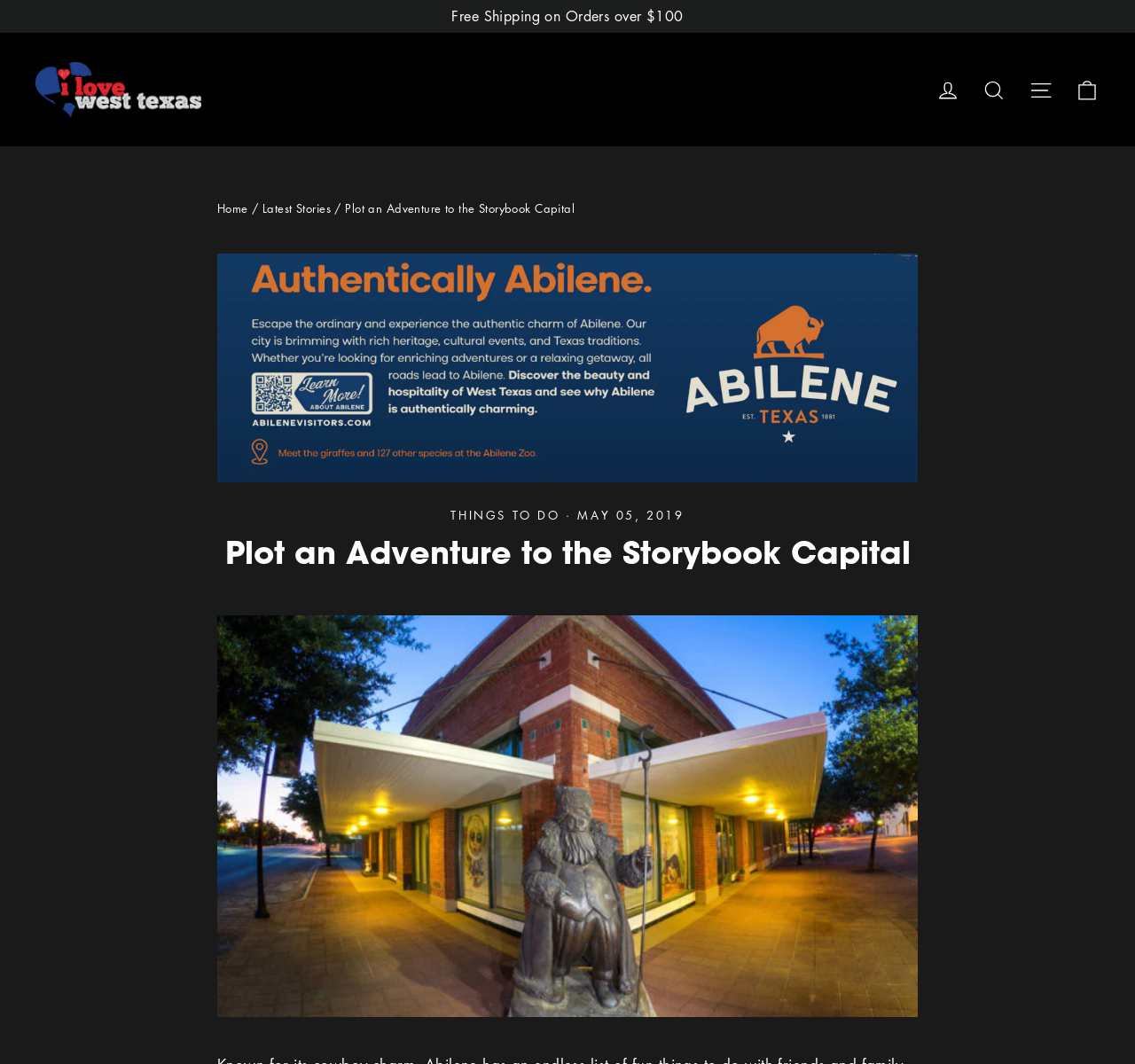Please identify the bounding box coordinates of the element's region that I should click in order to complete the following instruction: "Search for something". The bounding box coordinates consist of four float numbers between 0 and 1, i.e., [left, top, right, bottom].

[0.856, 0.063, 0.896, 0.105]